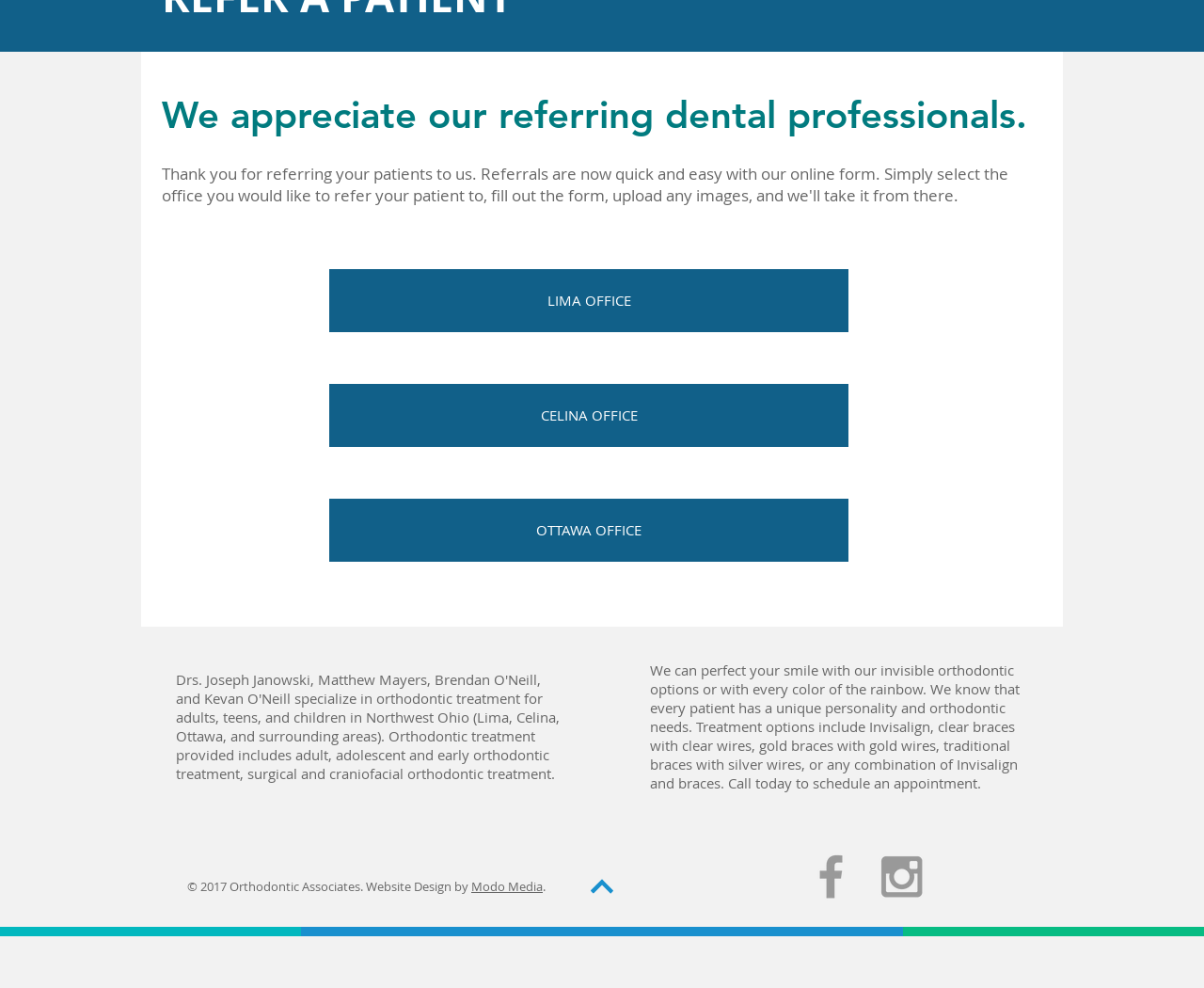Using the provided element description, identify the bounding box coordinates as (top-left x, top-left y, bottom-right x, bottom-right y). Ensure all values are between 0 and 1. Description: Current Affairs March 2023

None